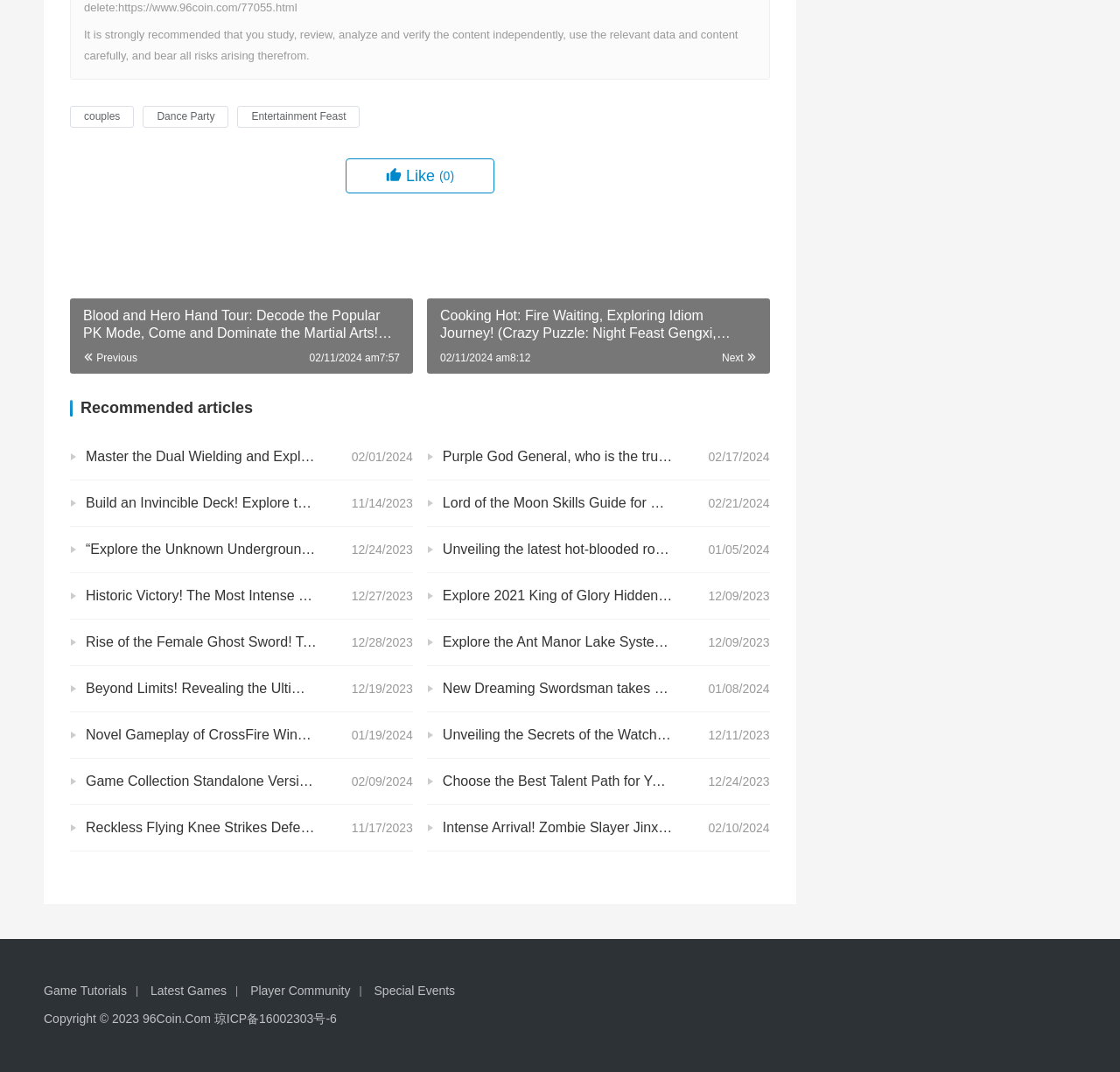What is the recommended action for the content?
Please provide an in-depth and detailed response to the question.

The recommended action for the content is mentioned in the static text at the top of the webpage, which says 'It is strongly recommended that you study, review, analyze and verify the content independently, use the relevant data and content carefully, and bear all risks arising therefrom.'